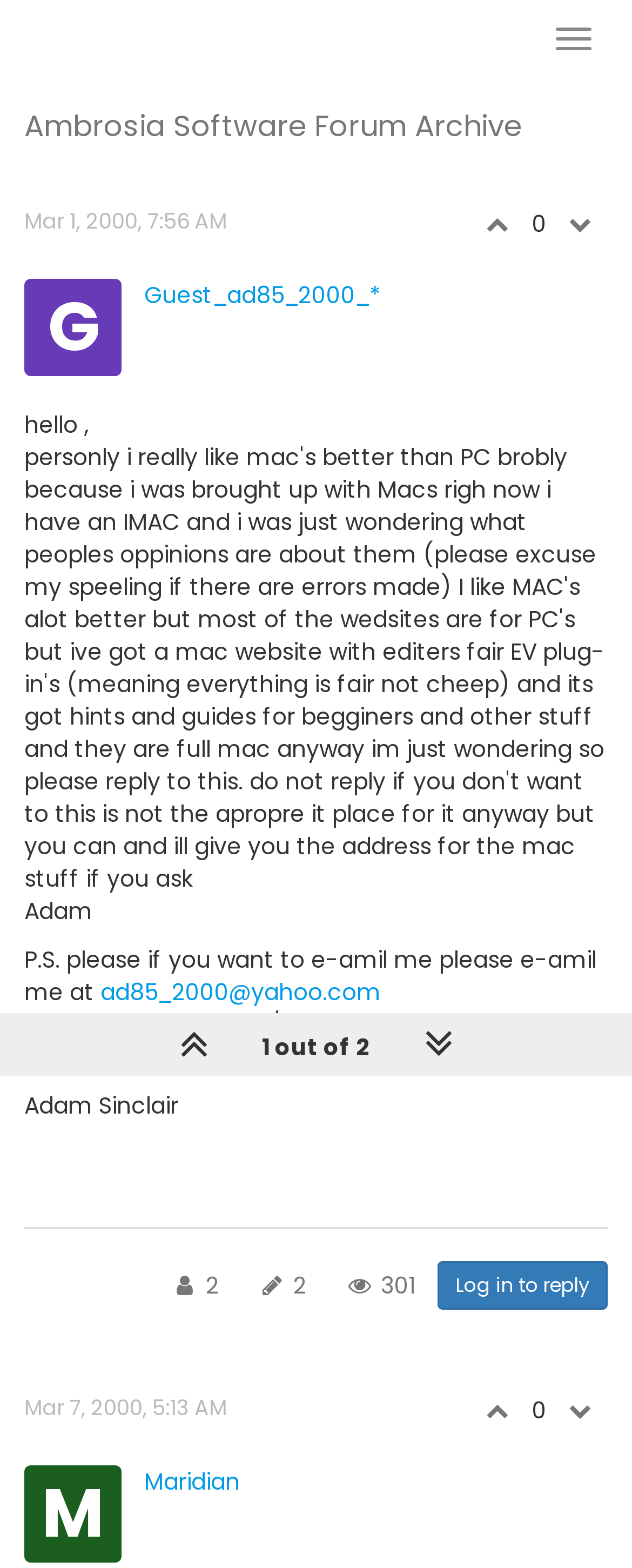Summarize the webpage with intricate details.

This webpage appears to be a forum post or discussion thread. At the top, there is a button and several links, including "Home" and "Escape Velocity". The title of the page, "MAC or PC", is displayed prominently. 

Below the title, there is a timestamp "Mar 1, 2000, 7:56 AM" and three icons represented by Unicode characters. 

The main content of the page is a post from a user named Adam, who shares their personal preference for Macs over PCs. The post is divided into several paragraphs, with the user's name and email address provided at the end. 

Following the post, there is a horizontal line, and then the user's signature, which includes their full name, "Adam Sinclair". 

On the right side of the page, there are several statistics, including the number of posters, posts, and views, with corresponding numbers. 

Below the statistics, there is a link to log in to reply to the post. 

Further down, there is another timestamp "Mar 7, 2000, 5:13 AM" and two icons represented by Unicode characters. 

Finally, there is a reply to the post from a user named Maridian, with a rating of "1 out of 2" displayed below.